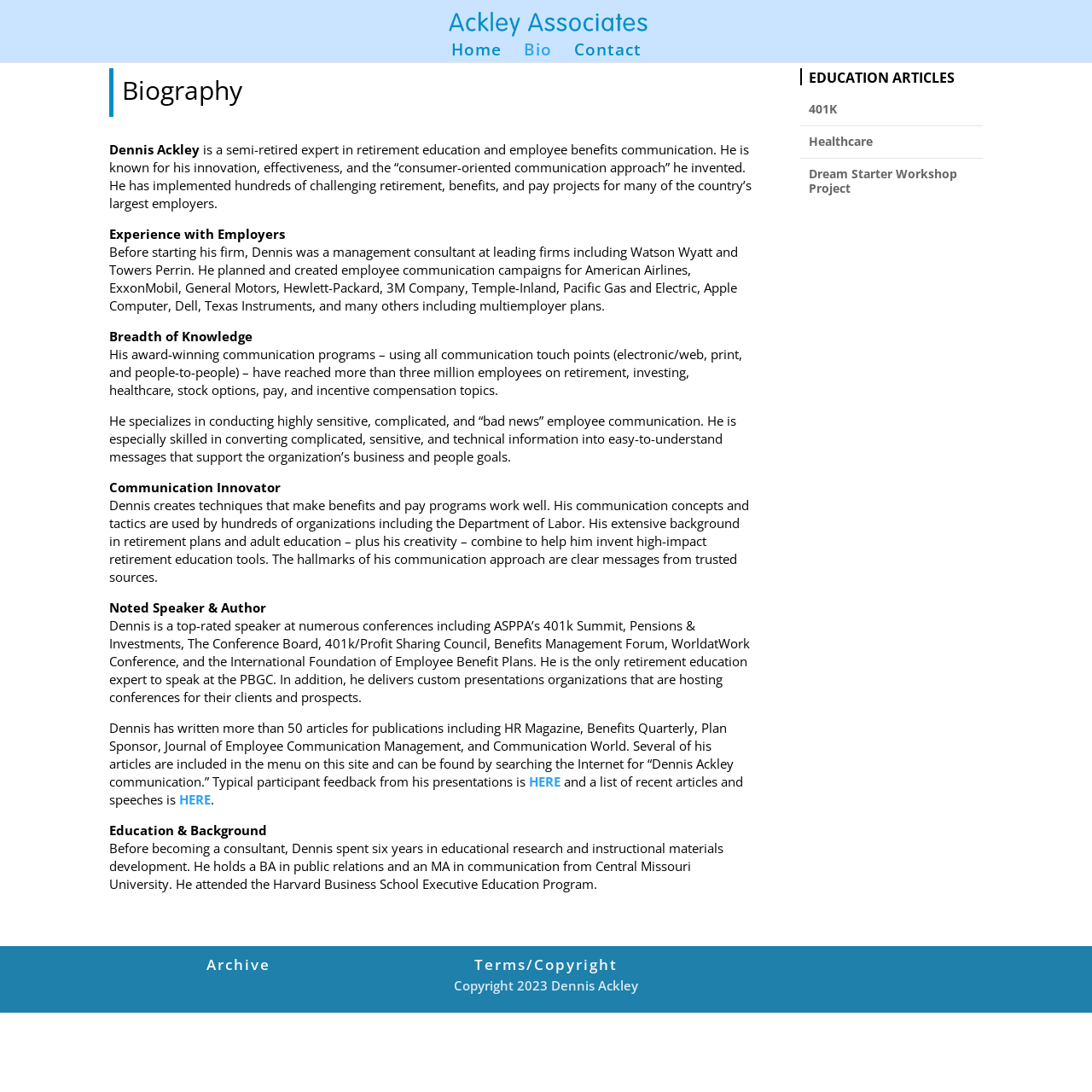Please give the bounding box coordinates of the area that should be clicked to fulfill the following instruction: "Click on the Home link". The coordinates should be in the format of four float numbers from 0 to 1, i.e., [left, top, right, bottom].

[0.413, 0.037, 0.459, 0.054]